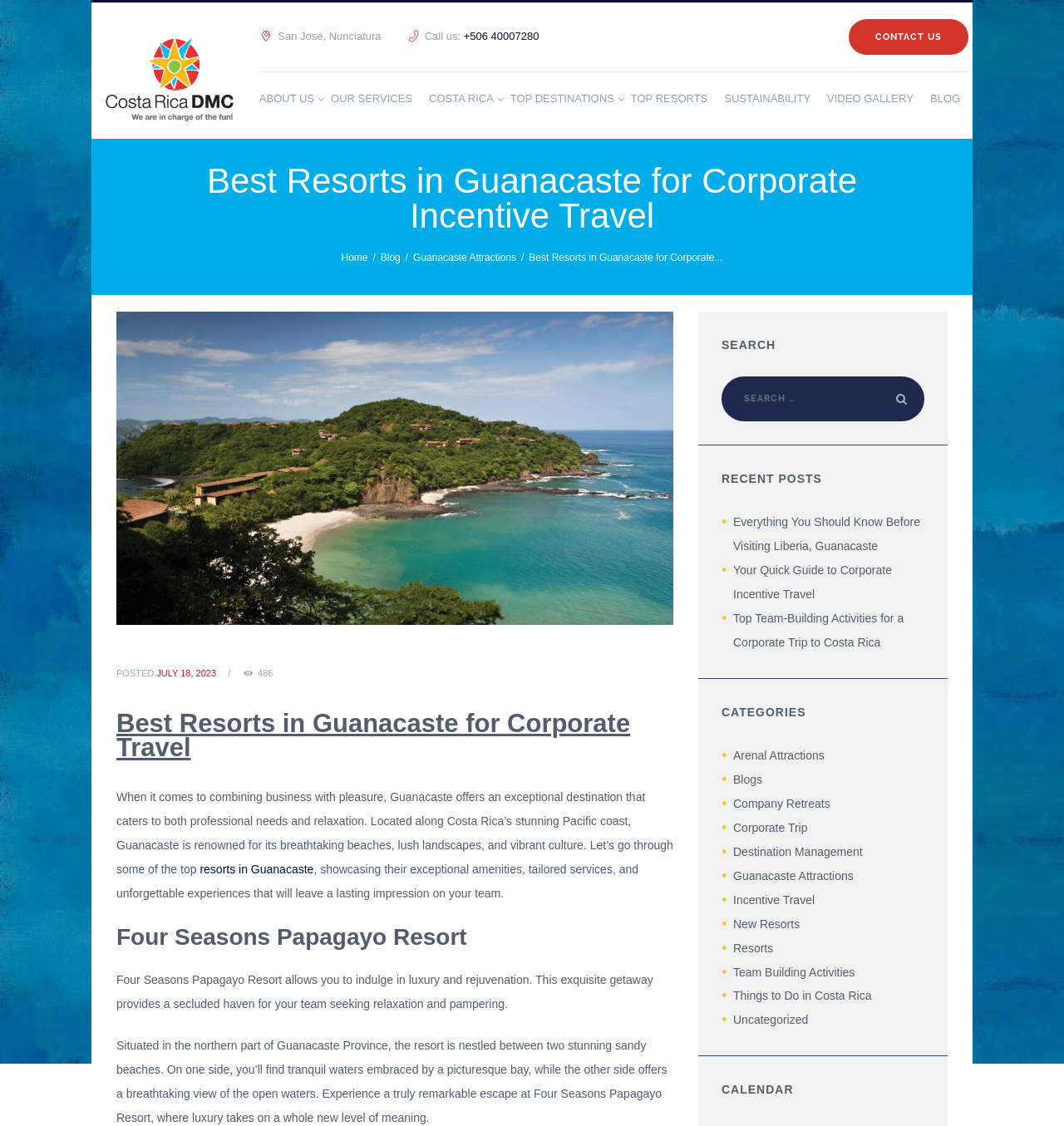Please identify the coordinates of the bounding box for the clickable region that will accomplish this instruction: "Read the article about 'How to Attract (and Not Repel) Talent'".

None